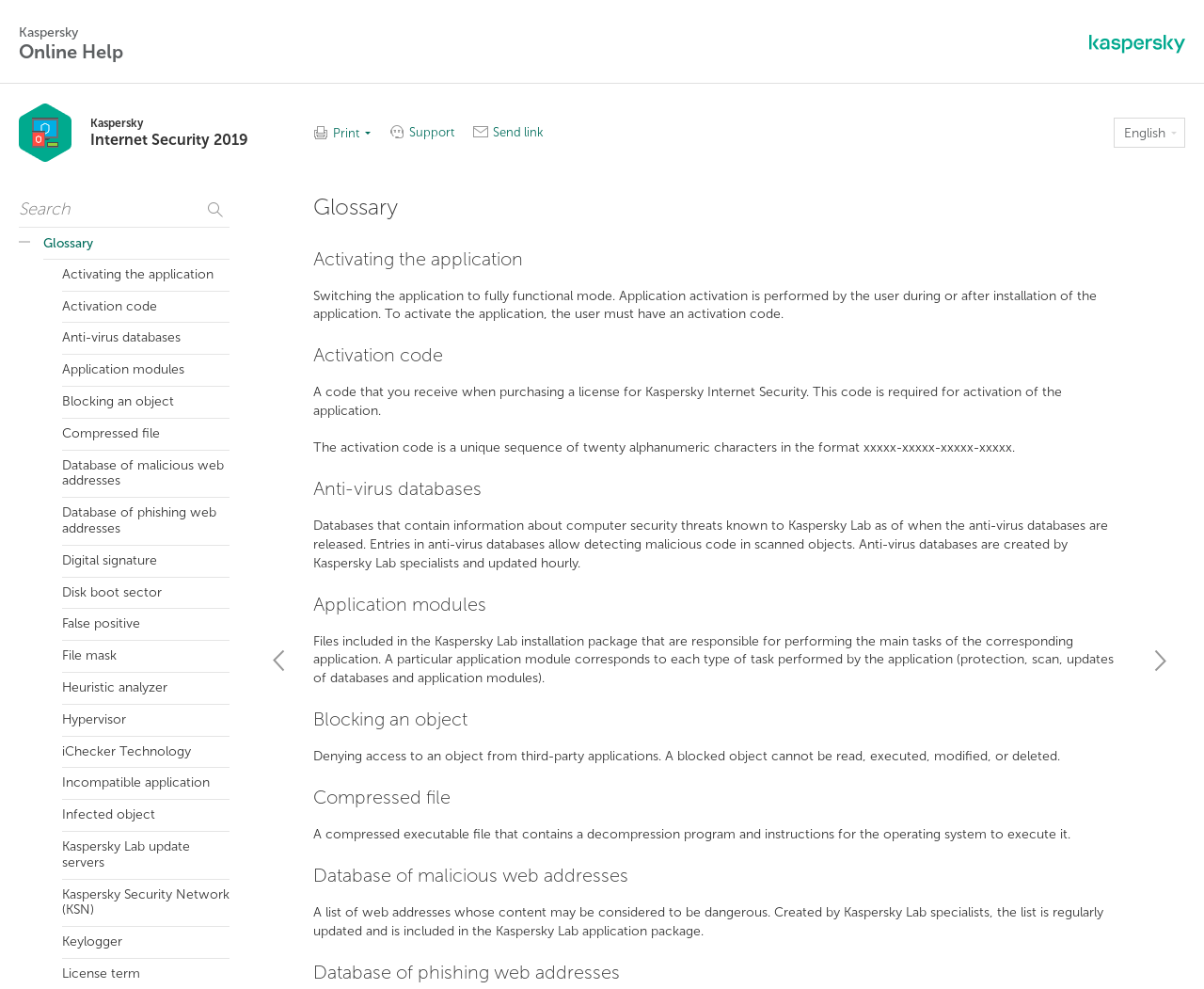Create a detailed summary of the webpage's content and design.

The webpage is a glossary page for Kaspersky Internet Security 2019. At the top, there is a link to "Kaspersky Online Help" on the left and an empty link on the right. Below this, there is a heading "Kaspersky Internet Security 2019" followed by links to "Print", "Support", and "Send link" on the same line. On the right side of the page, there is a link to "English". 

Below this, there is a search box with a button next to it. On the left side, there are several links to various topics, including "How to create a My Kaspersky account", "Using the application from the command prompt", and "Contacting Technical Support". 

The main content of the page is a list of glossary terms, each with a heading and a brief description. The terms are listed in alphabetical order, starting from "Activating the application" and ending at "Database of phishing web addresses". Each term has a brief description below it, explaining its meaning in the context of Kaspersky Internet Security. 

On the right side of the page, there are more links to other sources of information about the application. At the bottom of the page, there is a link to "AO Kaspersky Lab".